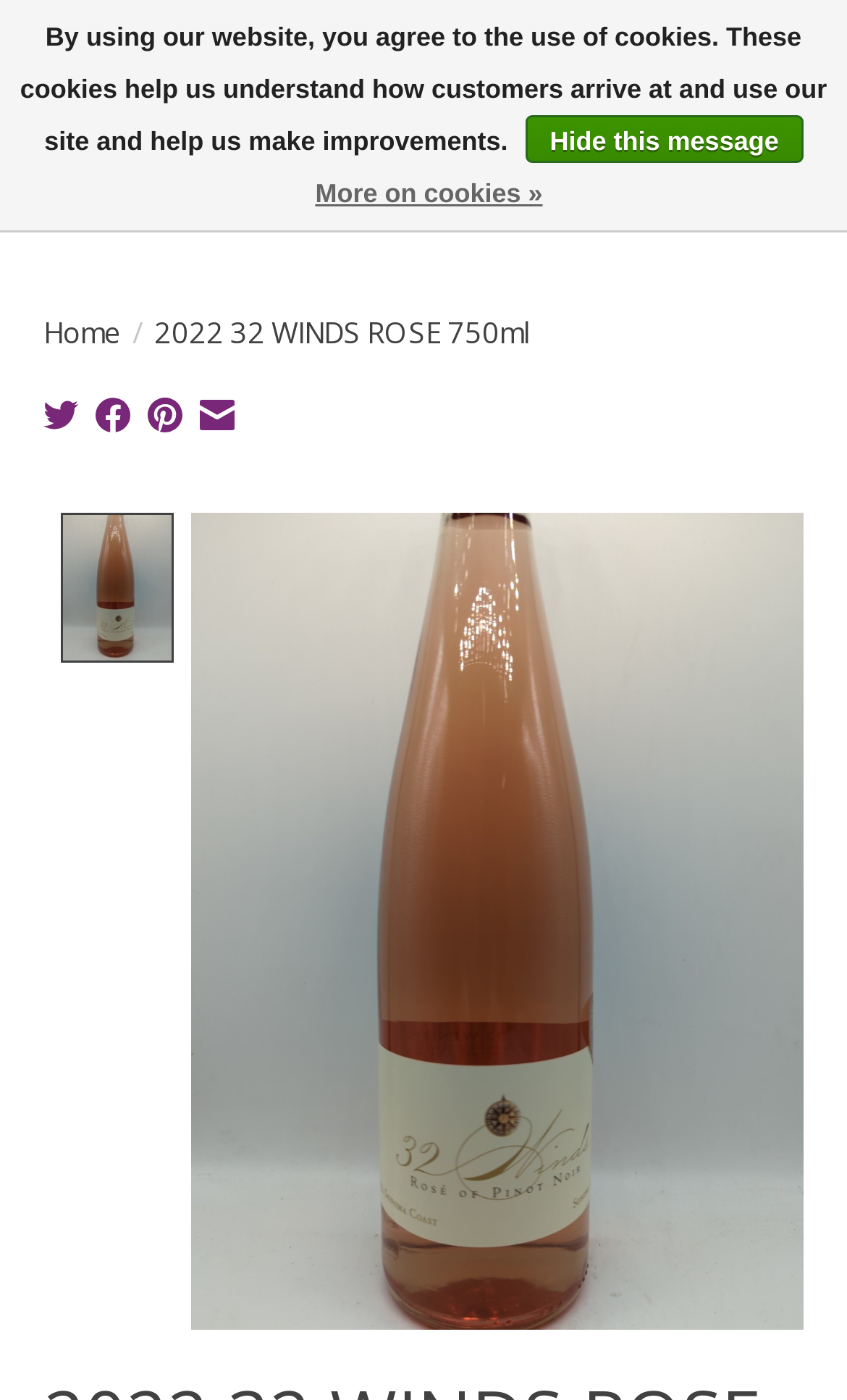Locate the bounding box coordinates of the element that needs to be clicked to carry out the instruction: "Click the Grapenuts Wine link". The coordinates should be given as four float numbers ranging from 0 to 1, i.e., [left, top, right, bottom].

[0.051, 0.1, 0.263, 0.164]